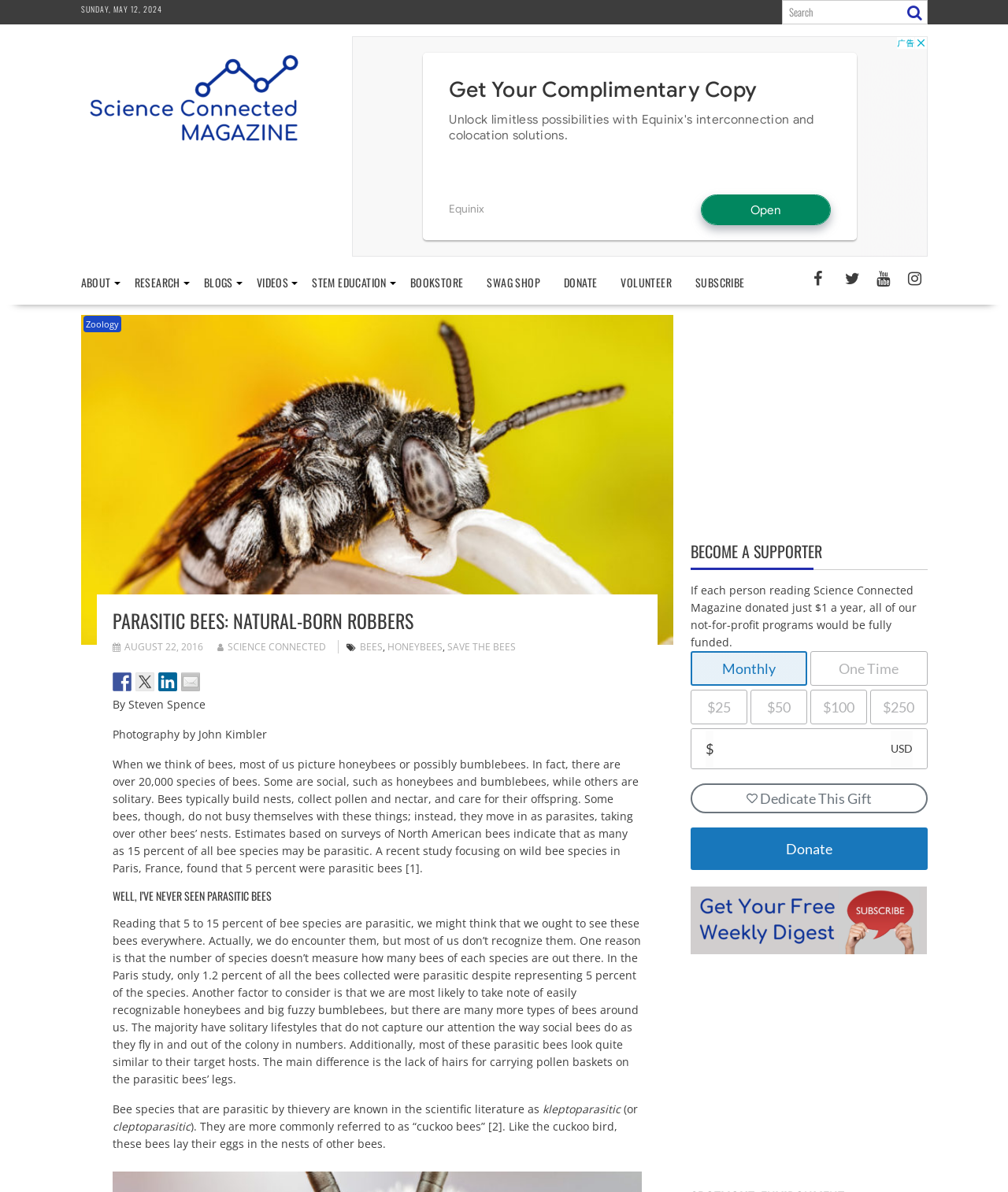Identify the bounding box coordinates of the section to be clicked to complete the task described by the following instruction: "search for something". The coordinates should be four float numbers between 0 and 1, formatted as [left, top, right, bottom].

[0.775, 0.0, 0.92, 0.02]